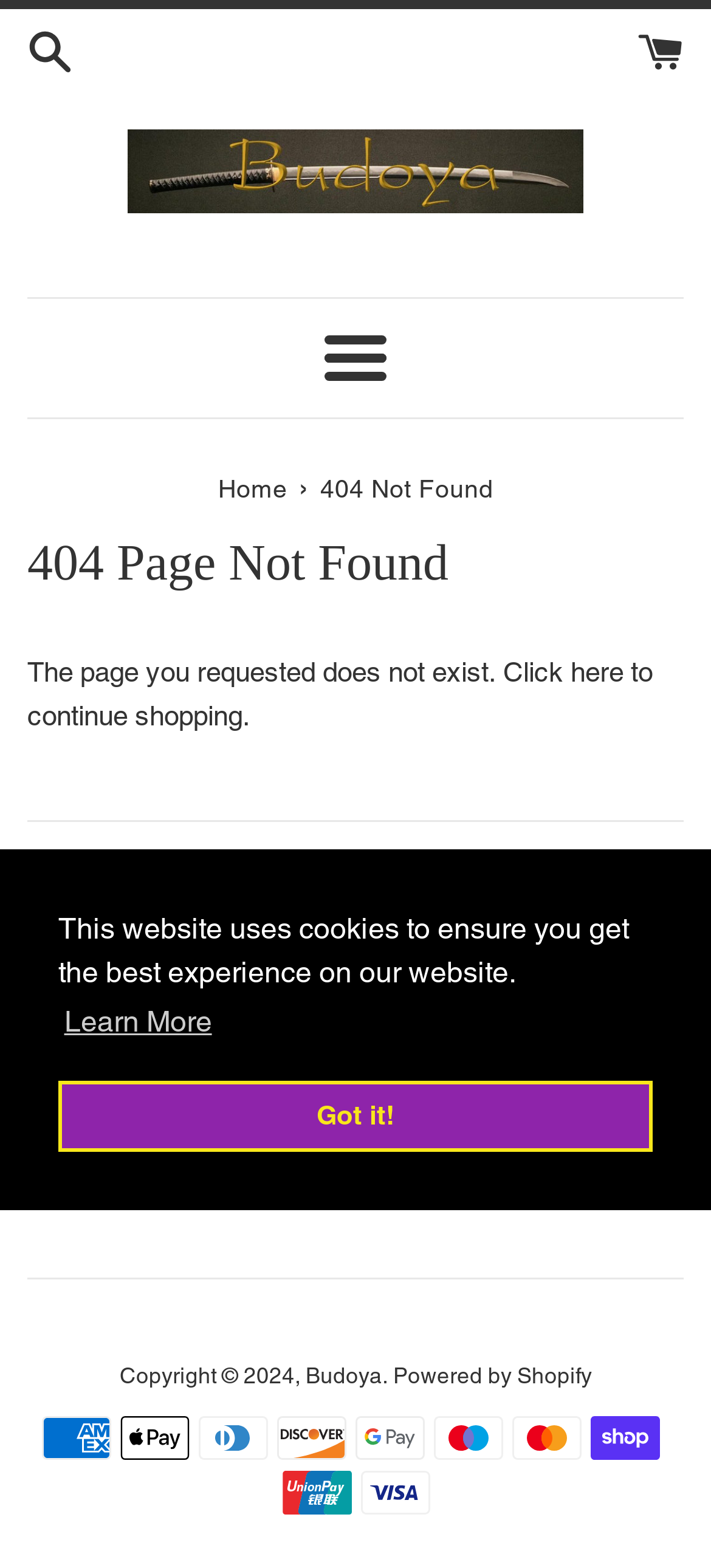Determine the bounding box coordinates for the area that needs to be clicked to fulfill this task: "Search for something". The coordinates must be given as four float numbers between 0 and 1, i.e., [left, top, right, bottom].

[0.038, 0.627, 0.159, 0.647]